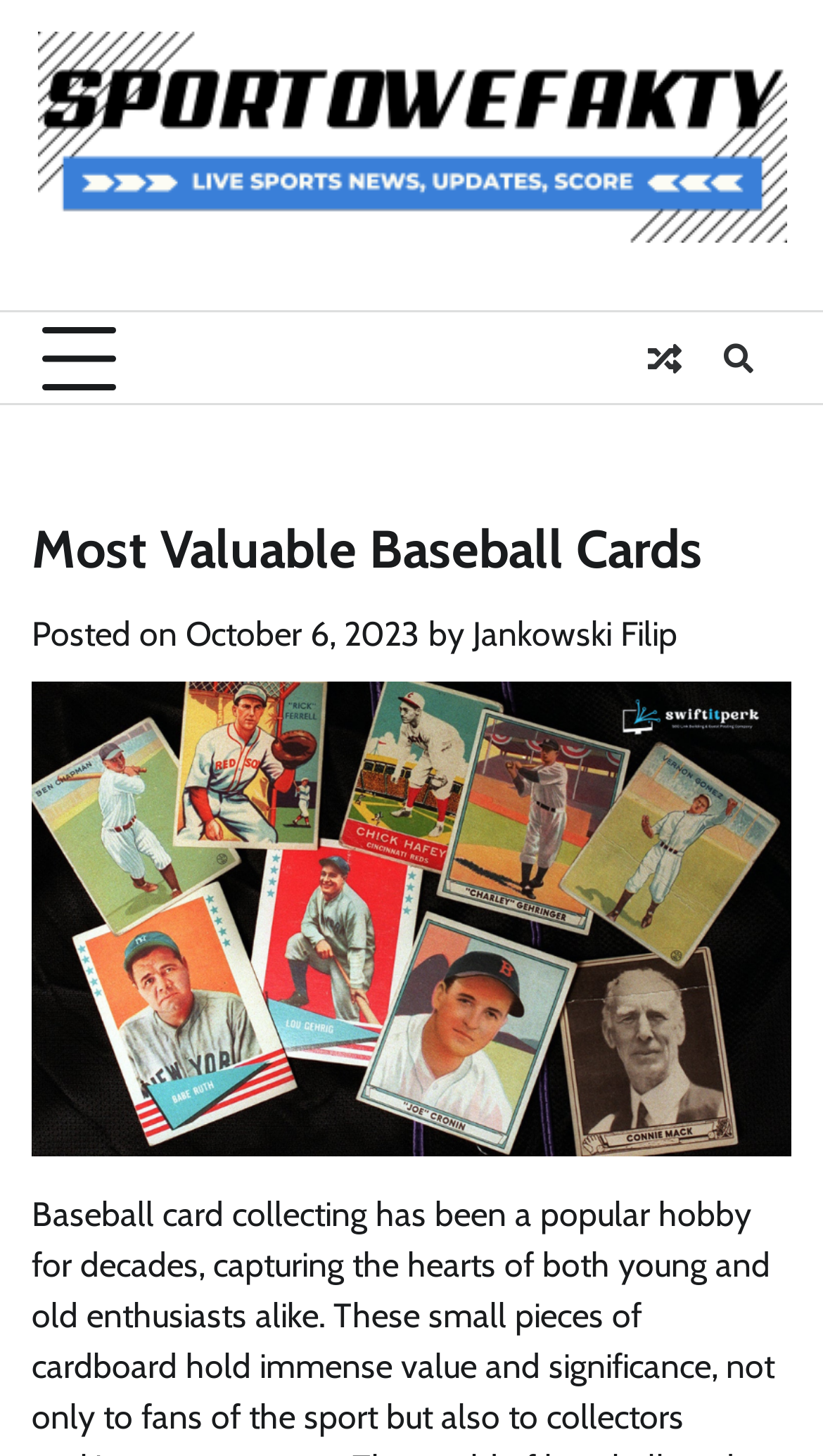What is the primary heading on this webpage?

Most Valuable Baseball Cards